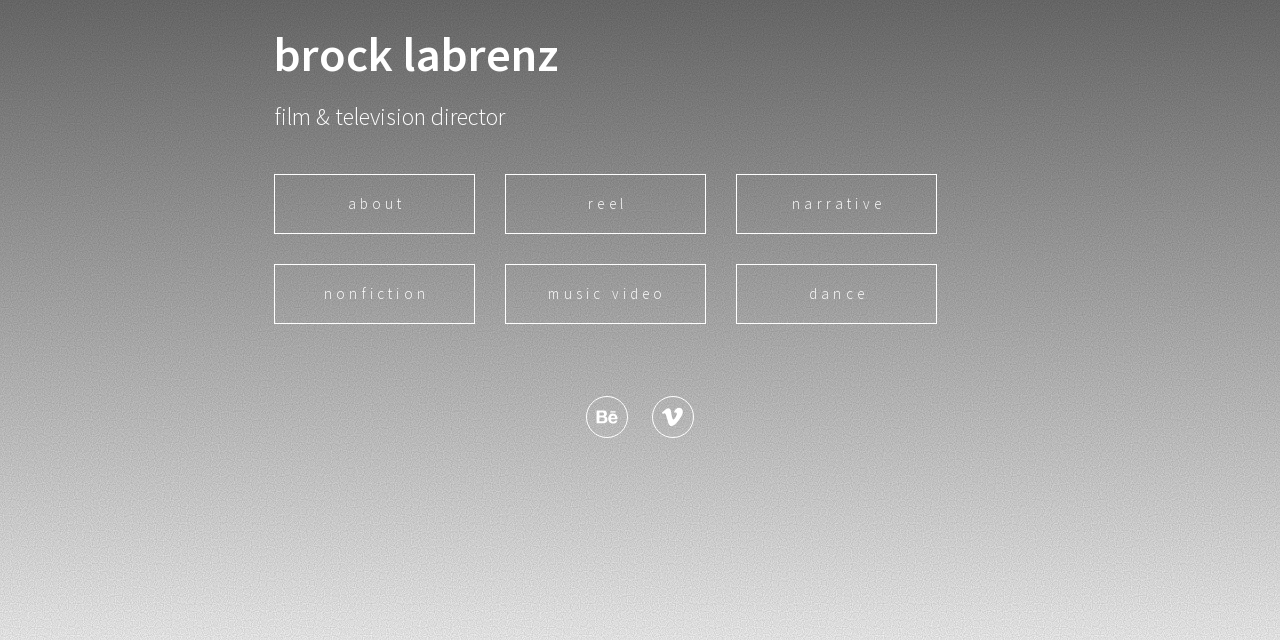Provide the bounding box coordinates, formatted as (top-left x, top-left y, bottom-right x, bottom-right y), with all values being floating point numbers between 0 and 1. Identify the bounding box of the UI element that matches the description: reel

[0.395, 0.272, 0.552, 0.366]